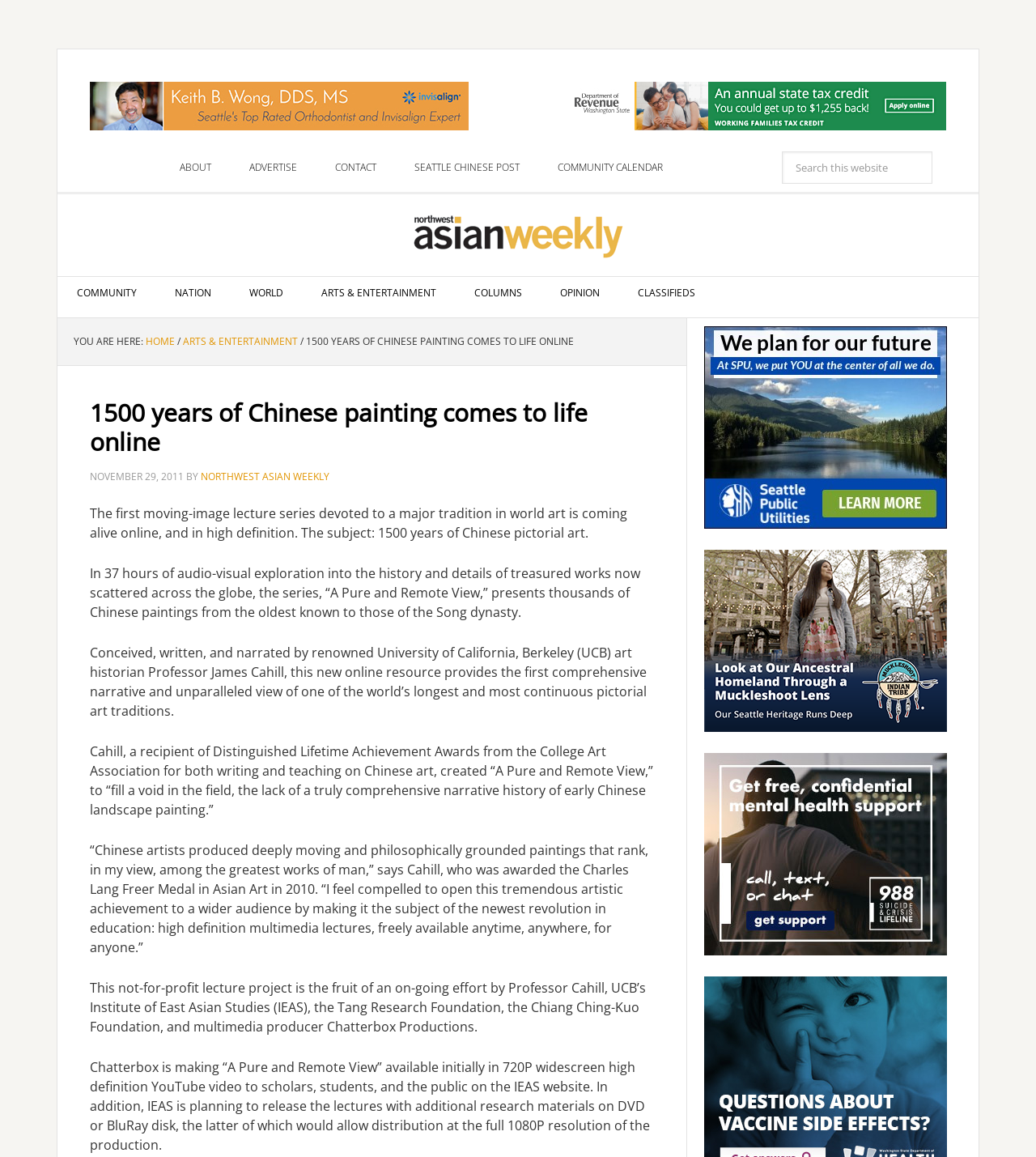Identify the bounding box coordinates of the element that should be clicked to fulfill this task: "Visit the SEATTLE CHINESE POST website". The coordinates should be provided as four float numbers between 0 and 1, i.e., [left, top, right, bottom].

[0.381, 0.131, 0.52, 0.159]